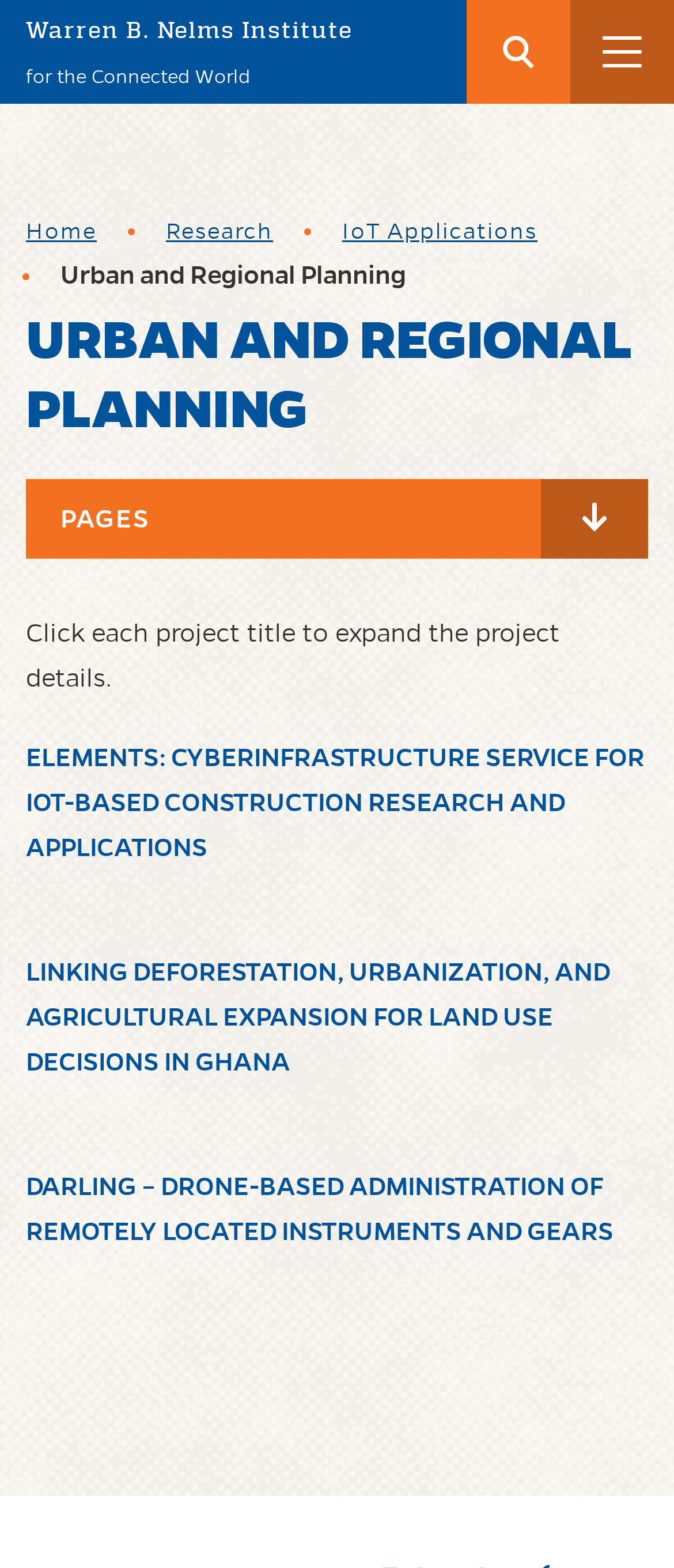What is the text of the 'Content Header' section?
Based on the image content, provide your answer in one word or a short phrase.

URBAN AND REGIONAL PLANNING